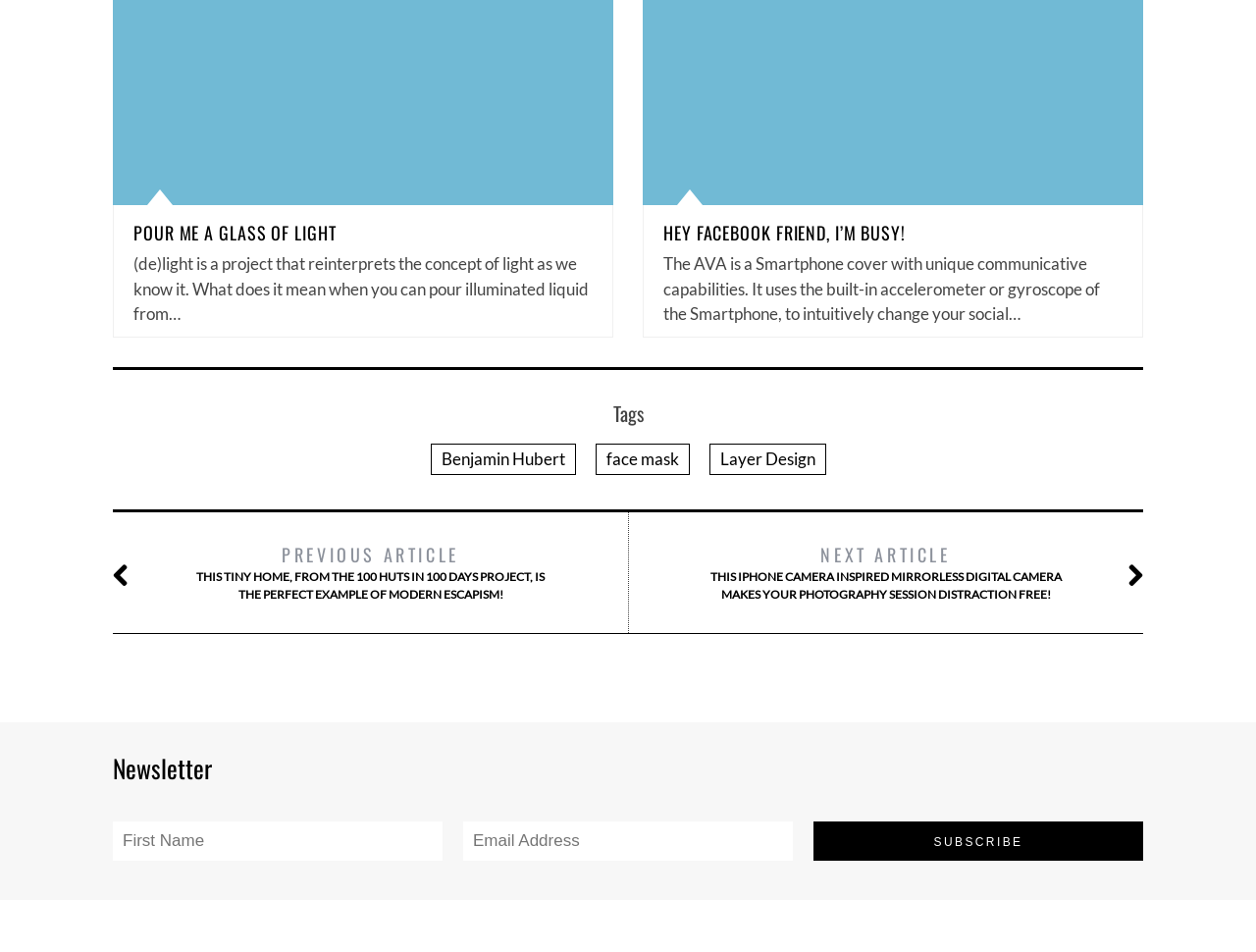Please determine the bounding box coordinates of the element's region to click in order to carry out the following instruction: "View the previous article". The coordinates should be four float numbers between 0 and 1, i.e., [left, top, right, bottom].

[0.147, 0.569, 0.443, 0.634]